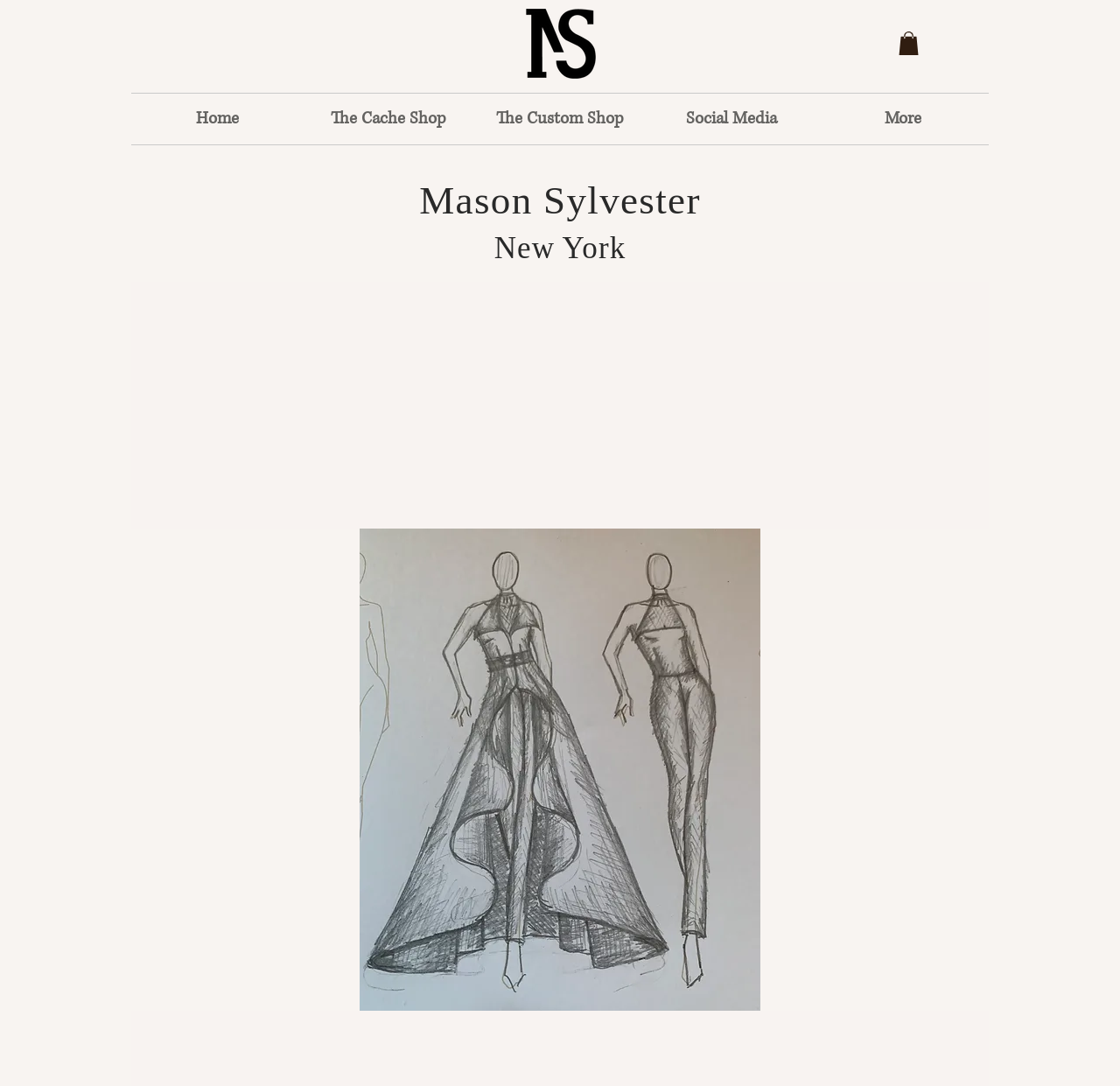Using the information in the image, give a detailed answer to the following question: How many social media links are there?

I found a link with the text 'Social Media', which is likely a link to the company's social media page. There is only one such link on the webpage.